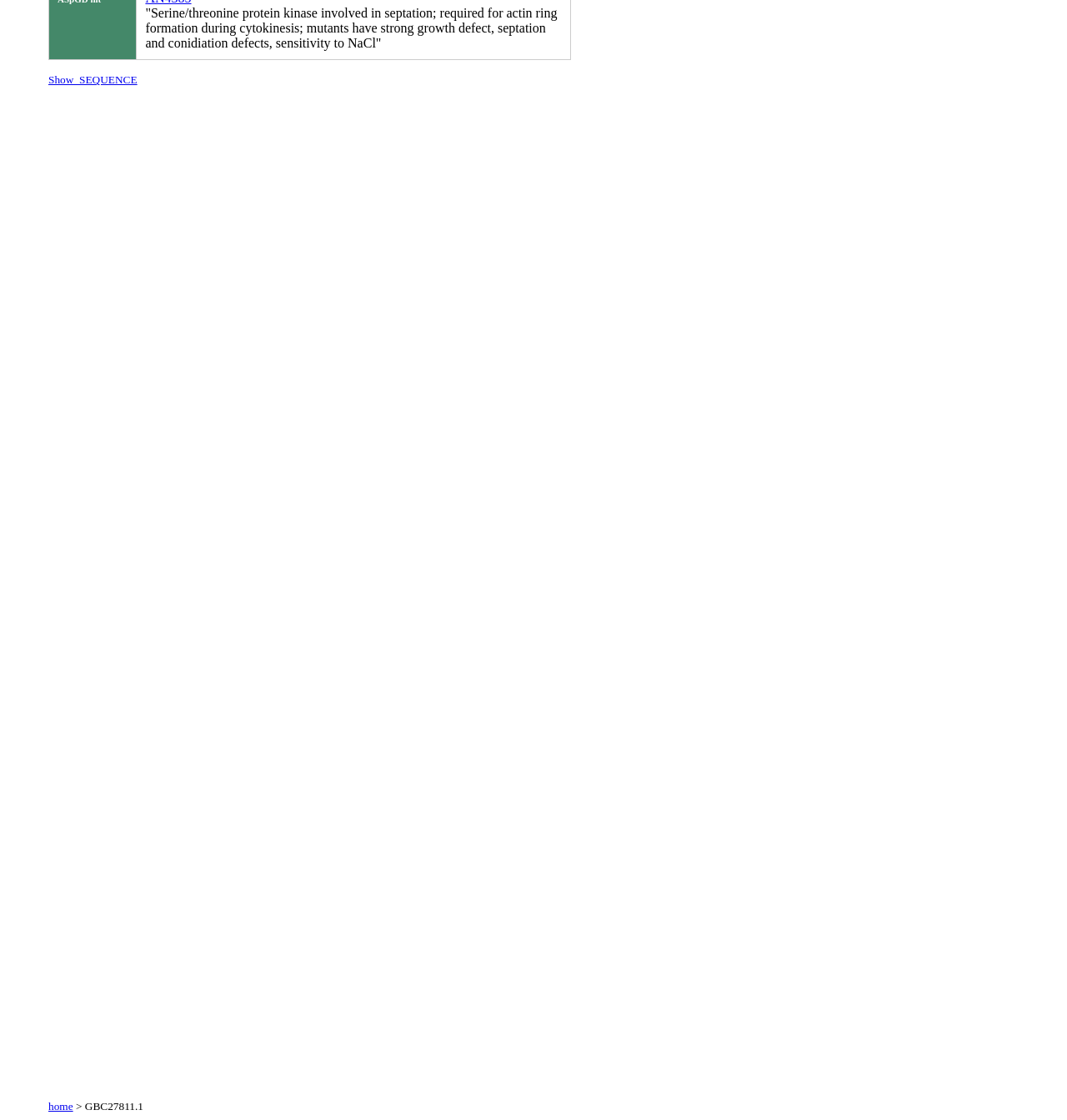Given the element description Show_SEQUENCE, predict the bounding box coordinates for the UI element in the webpage screenshot. The format should be (top-left x, top-left y, bottom-right x, bottom-right y), and the values should be between 0 and 1.

[0.045, 0.066, 0.129, 0.077]